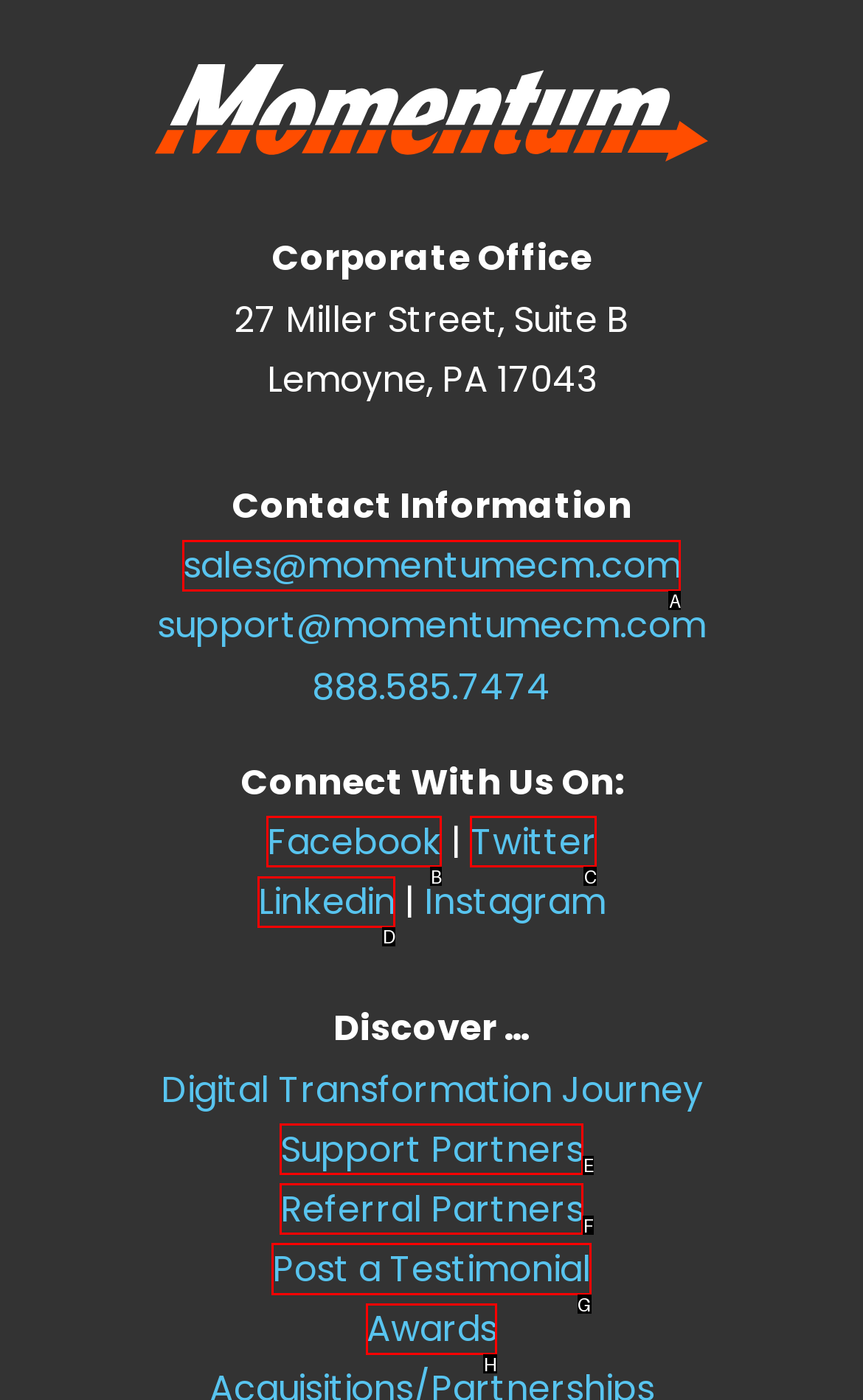Determine which option should be clicked to carry out this task: Post a testimonial
State the letter of the correct choice from the provided options.

G